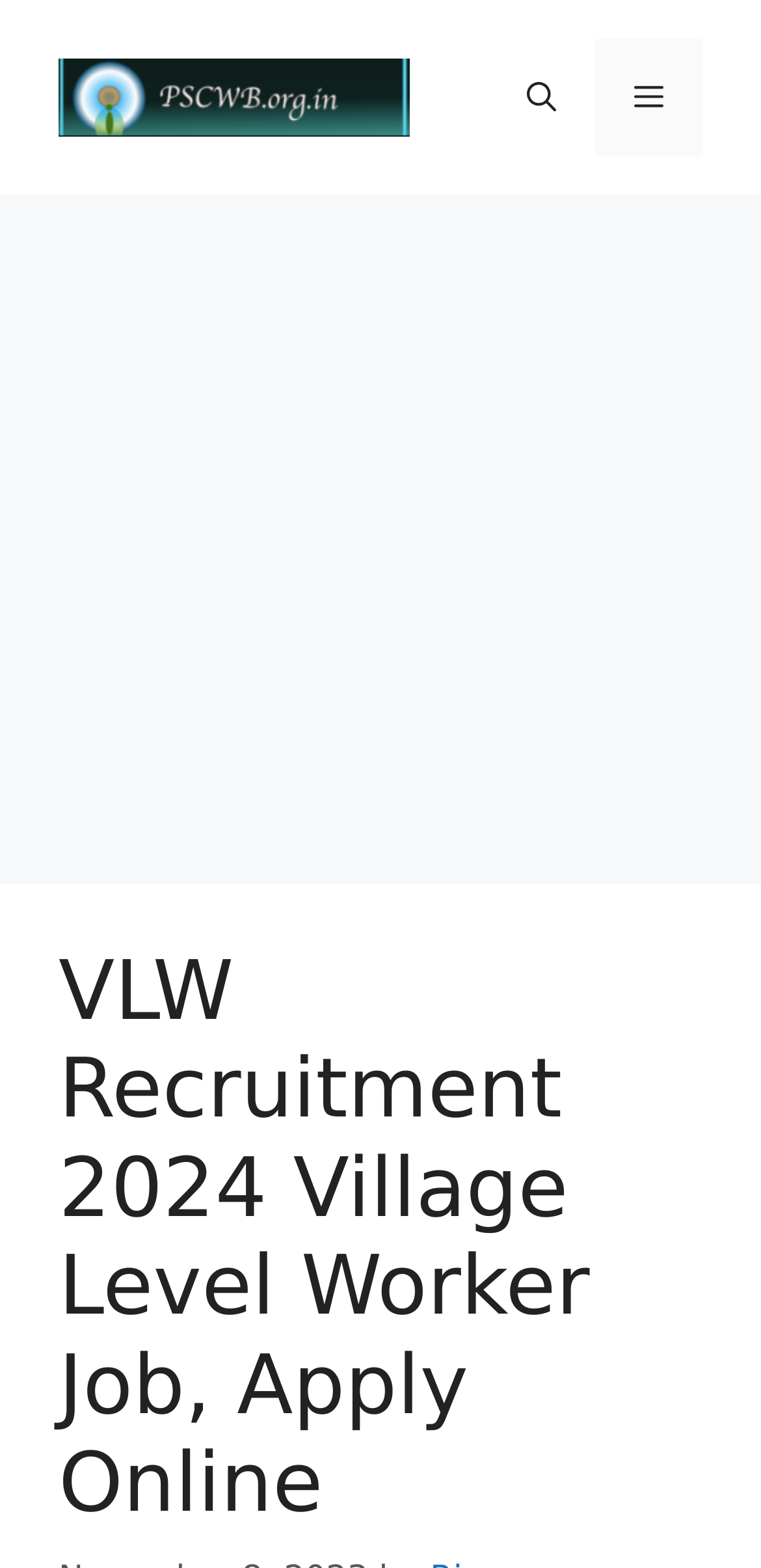What is the type of content in the iframe?
Please provide a single word or phrase answer based on the image.

Advertisement